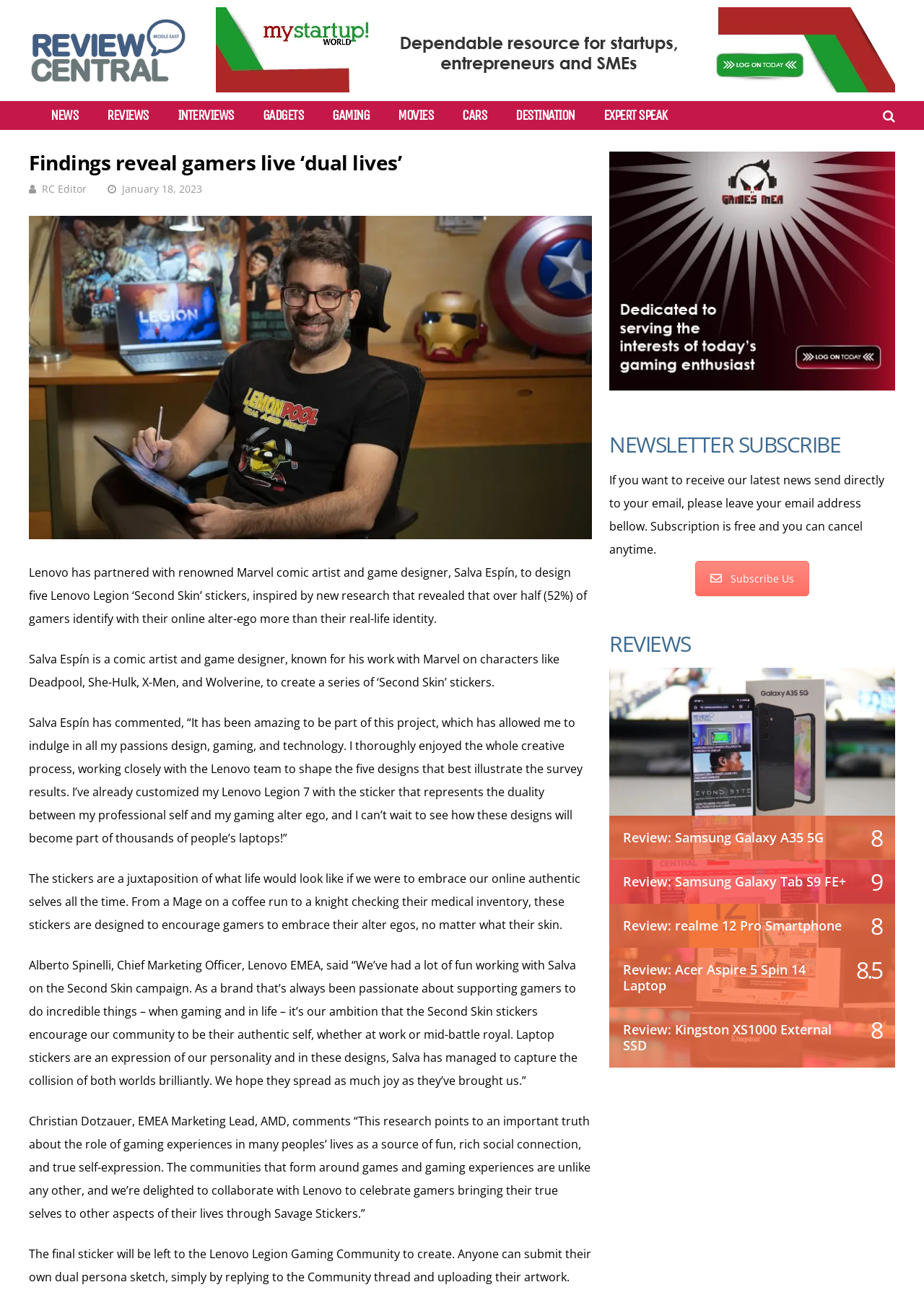Highlight the bounding box coordinates of the region I should click on to meet the following instruction: "Subscribe to the newsletter".

[0.752, 0.433, 0.876, 0.46]